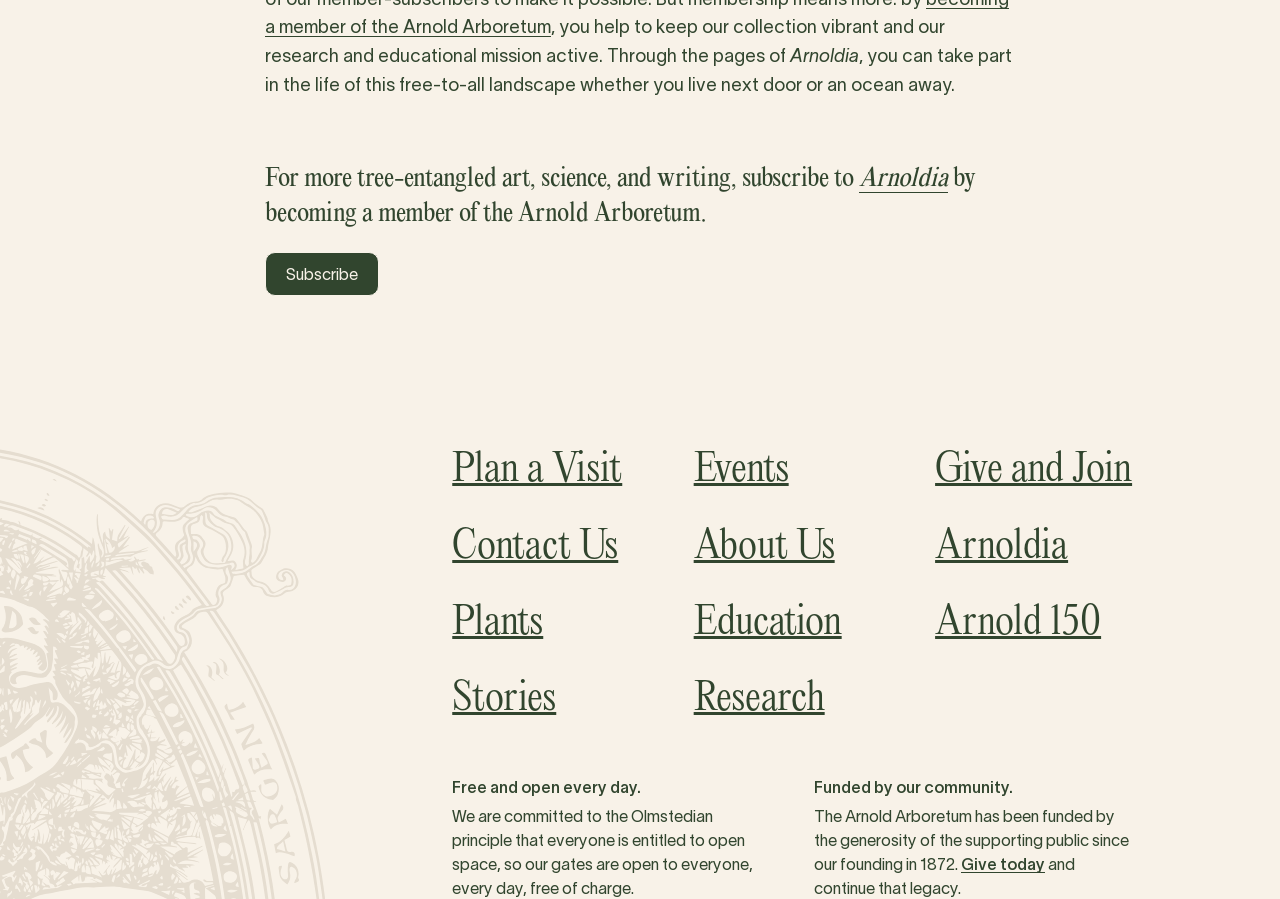Determine the bounding box coordinates of the area to click in order to meet this instruction: "View TIPIS & TENTS".

None